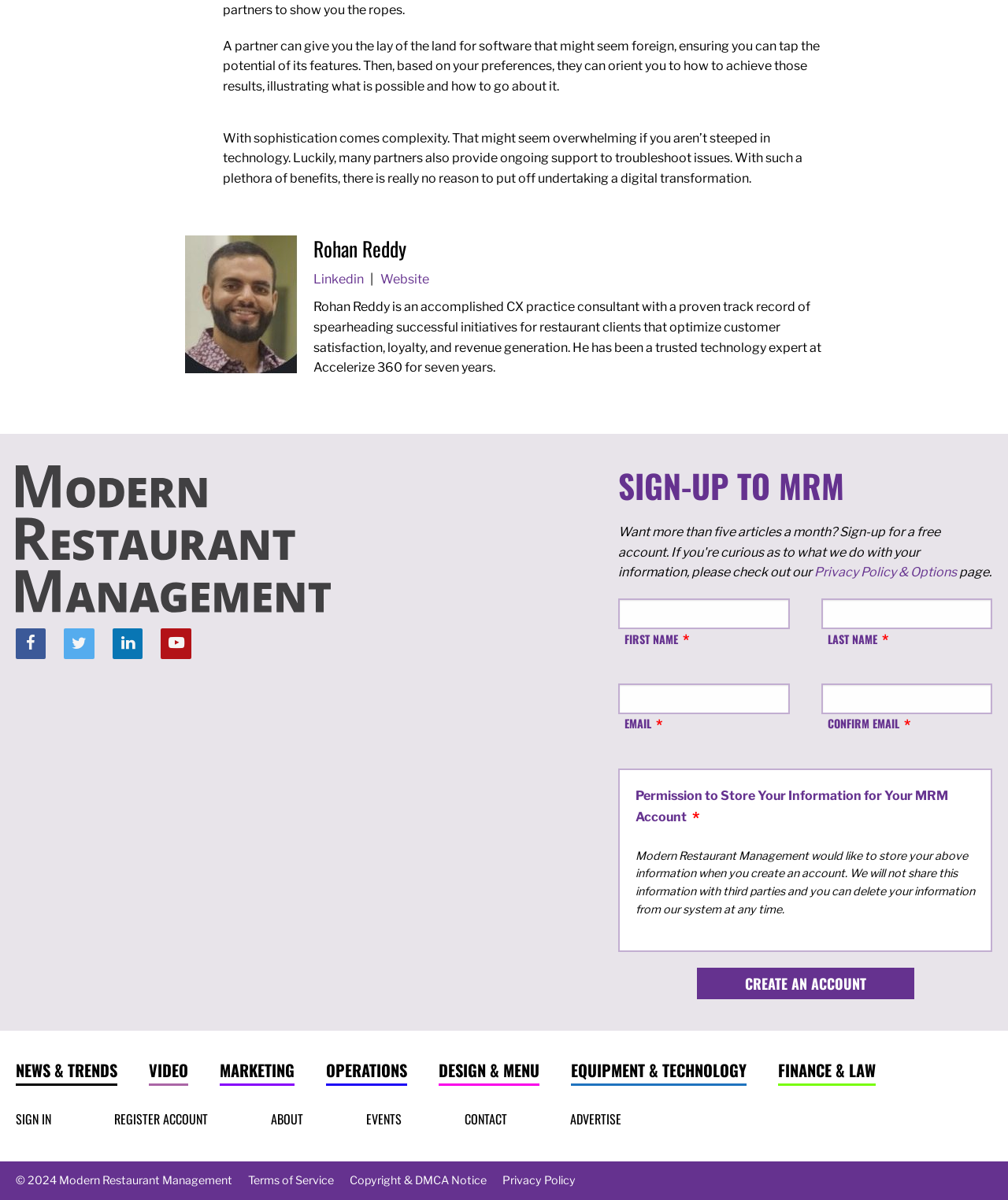Identify the bounding box coordinates of the clickable region to carry out the given instruction: "Sign up to MRM".

[0.613, 0.388, 0.984, 0.422]